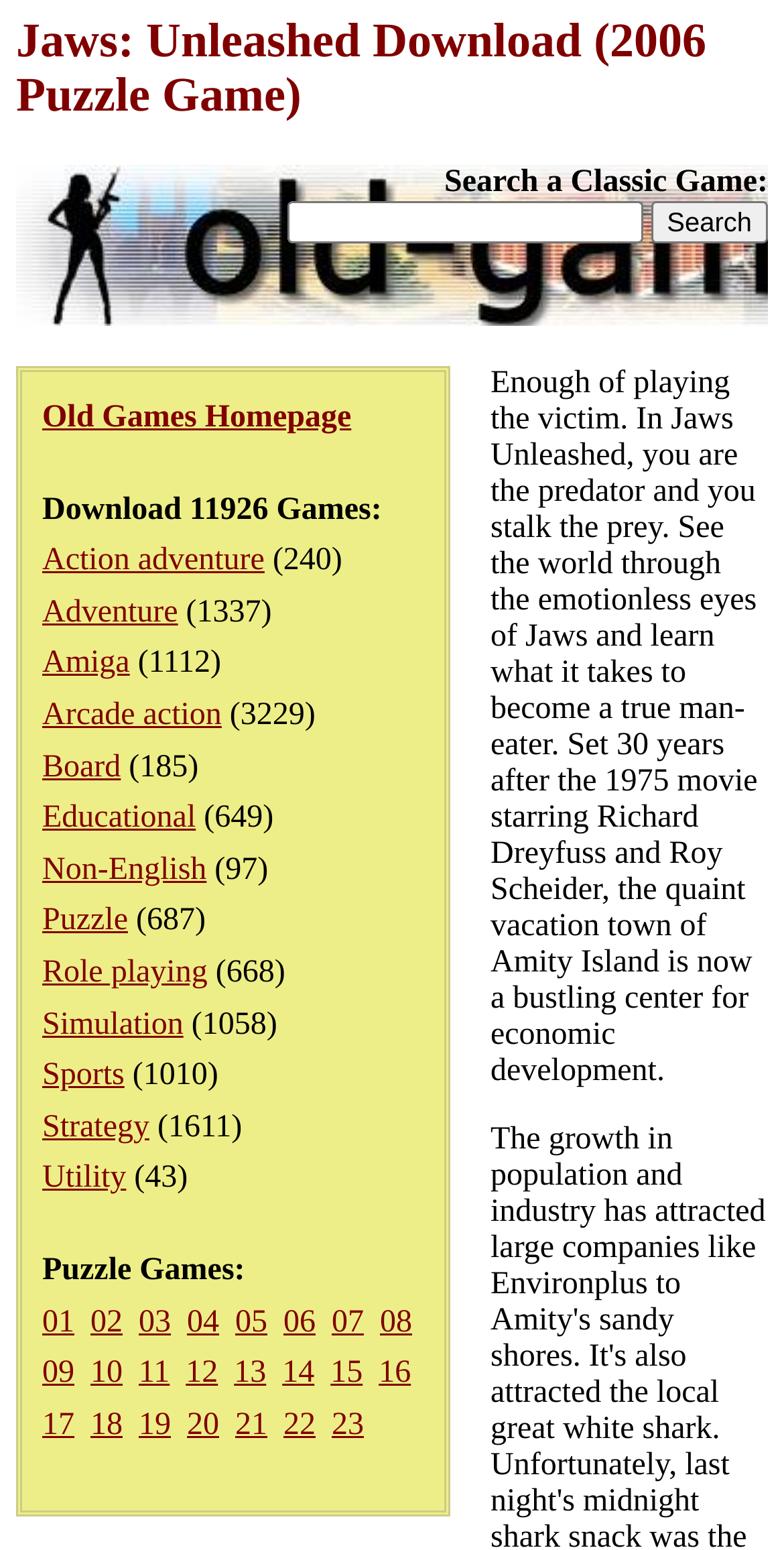Determine the bounding box coordinates for the area that needs to be clicked to fulfill this task: "Go to Old Games Homepage". The coordinates must be given as four float numbers between 0 and 1, i.e., [left, top, right, bottom].

[0.054, 0.258, 0.448, 0.28]